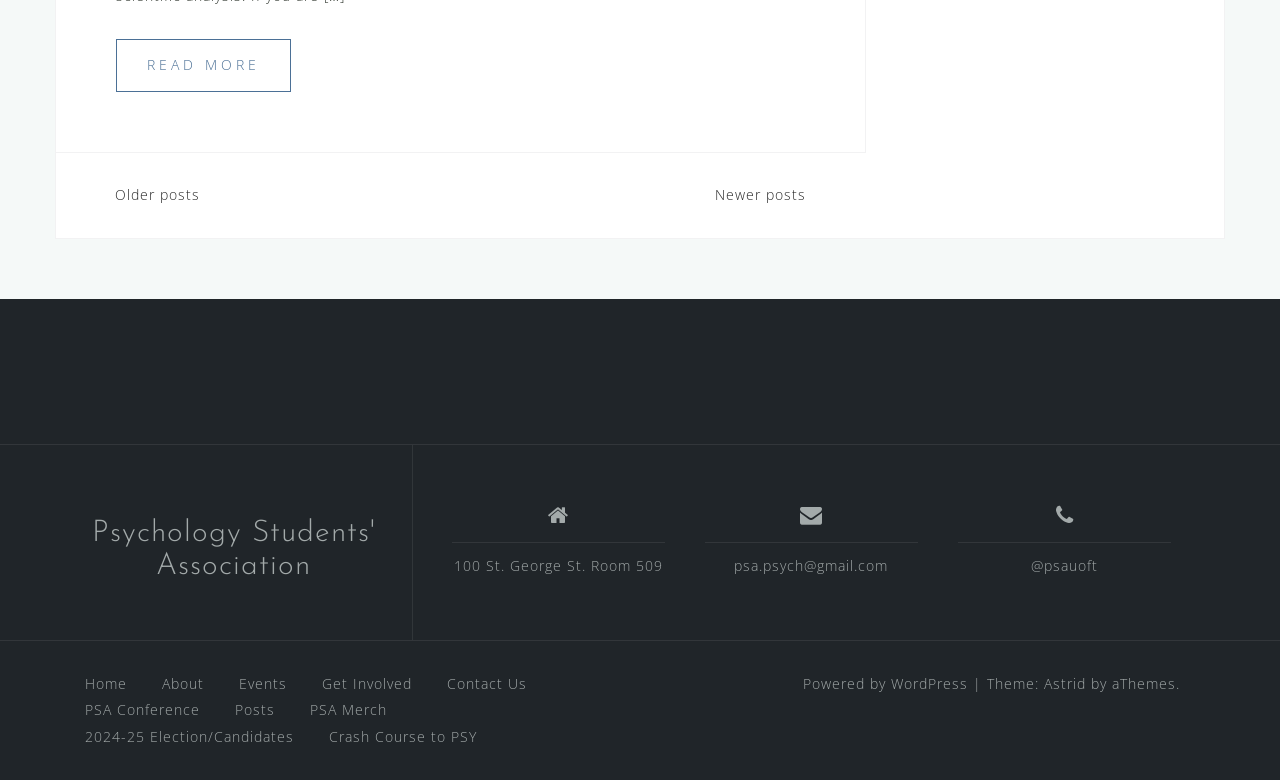What is the address of the association?
Craft a detailed and extensive response to the question.

The address of the association can be found in the static text element with the text '100 St. George St. Room 509' located in the middle of the webpage.